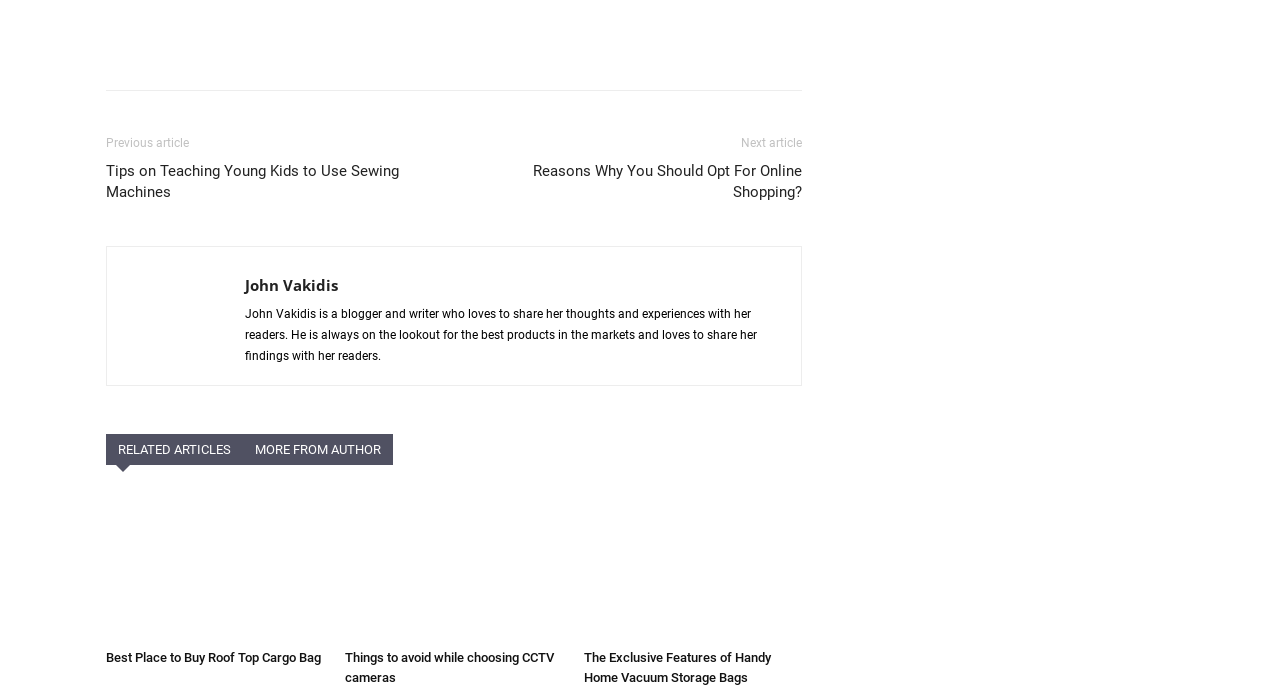What is the position of the 'Next article' button?
Look at the screenshot and provide an in-depth answer.

The 'Next article' button is located on the right side of the webpage, above the related articles section, and its bounding box coordinates are [0.579, 0.194, 0.627, 0.214].